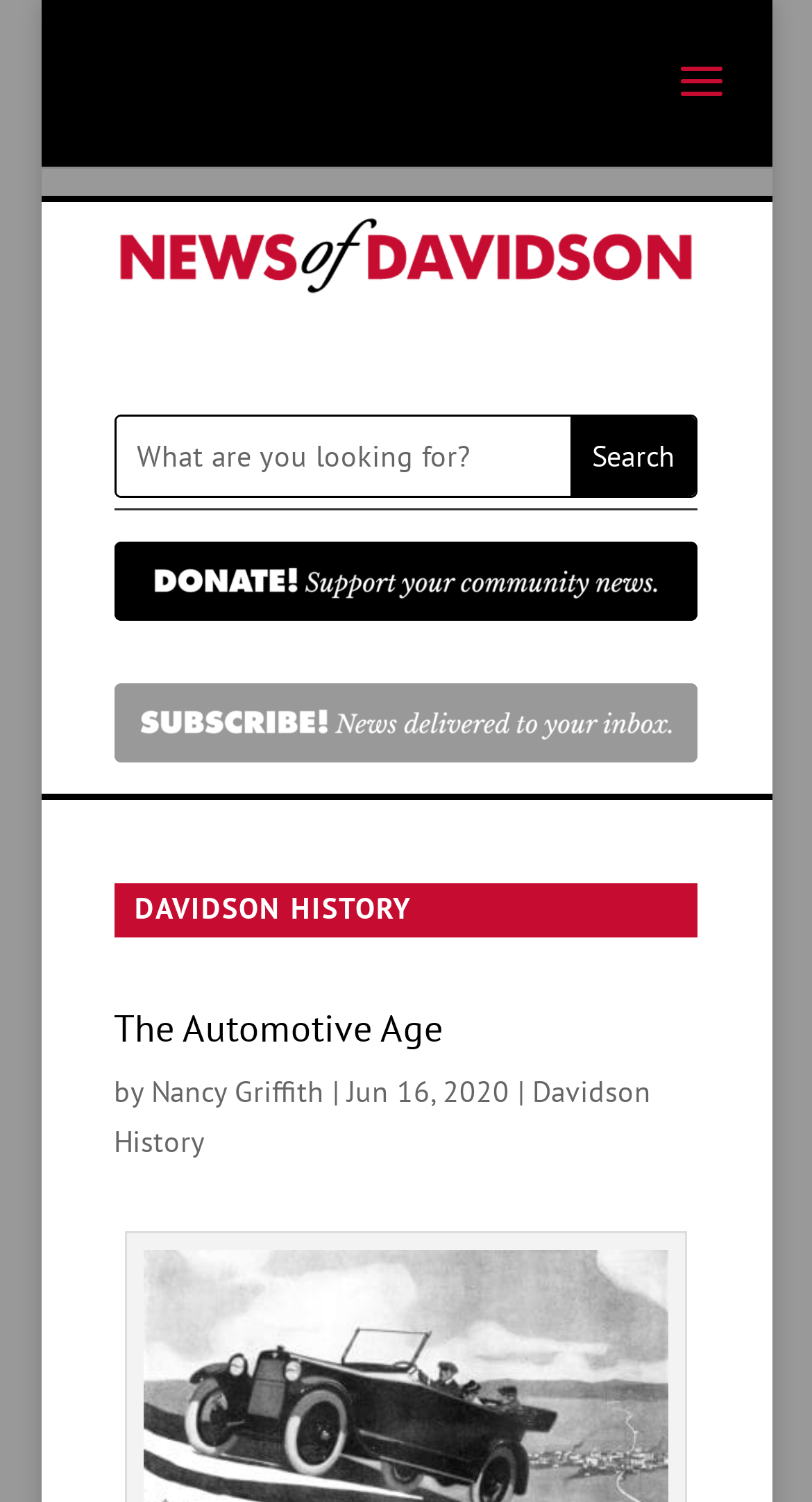What can you do with the textbox? Based on the image, give a response in one word or a short phrase.

Search